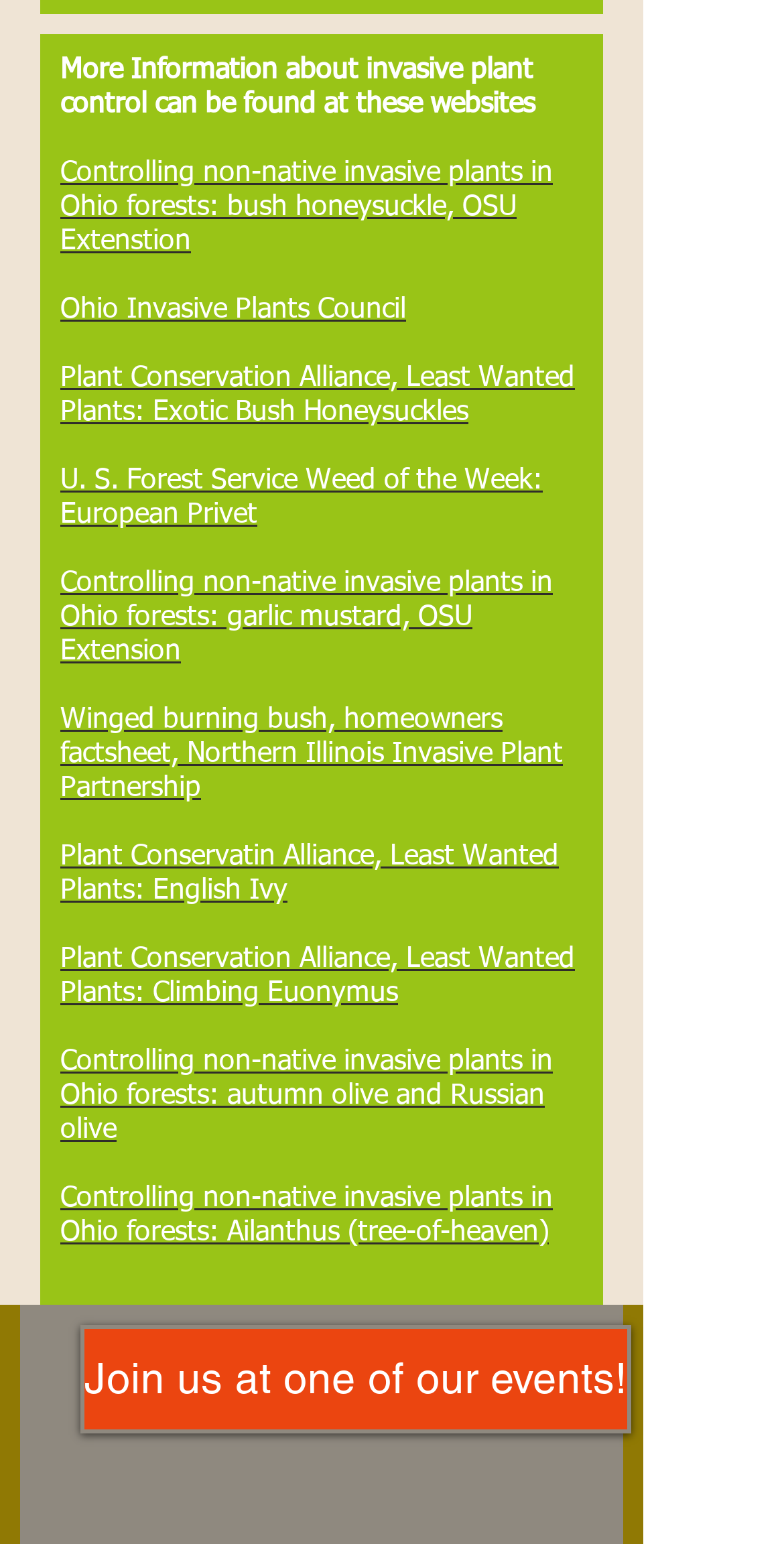Please indicate the bounding box coordinates of the element's region to be clicked to achieve the instruction: "Learn about controlling non-native invasive plants in Ohio forests". Provide the coordinates as four float numbers between 0 and 1, i.e., [left, top, right, bottom].

[0.077, 0.103, 0.705, 0.165]